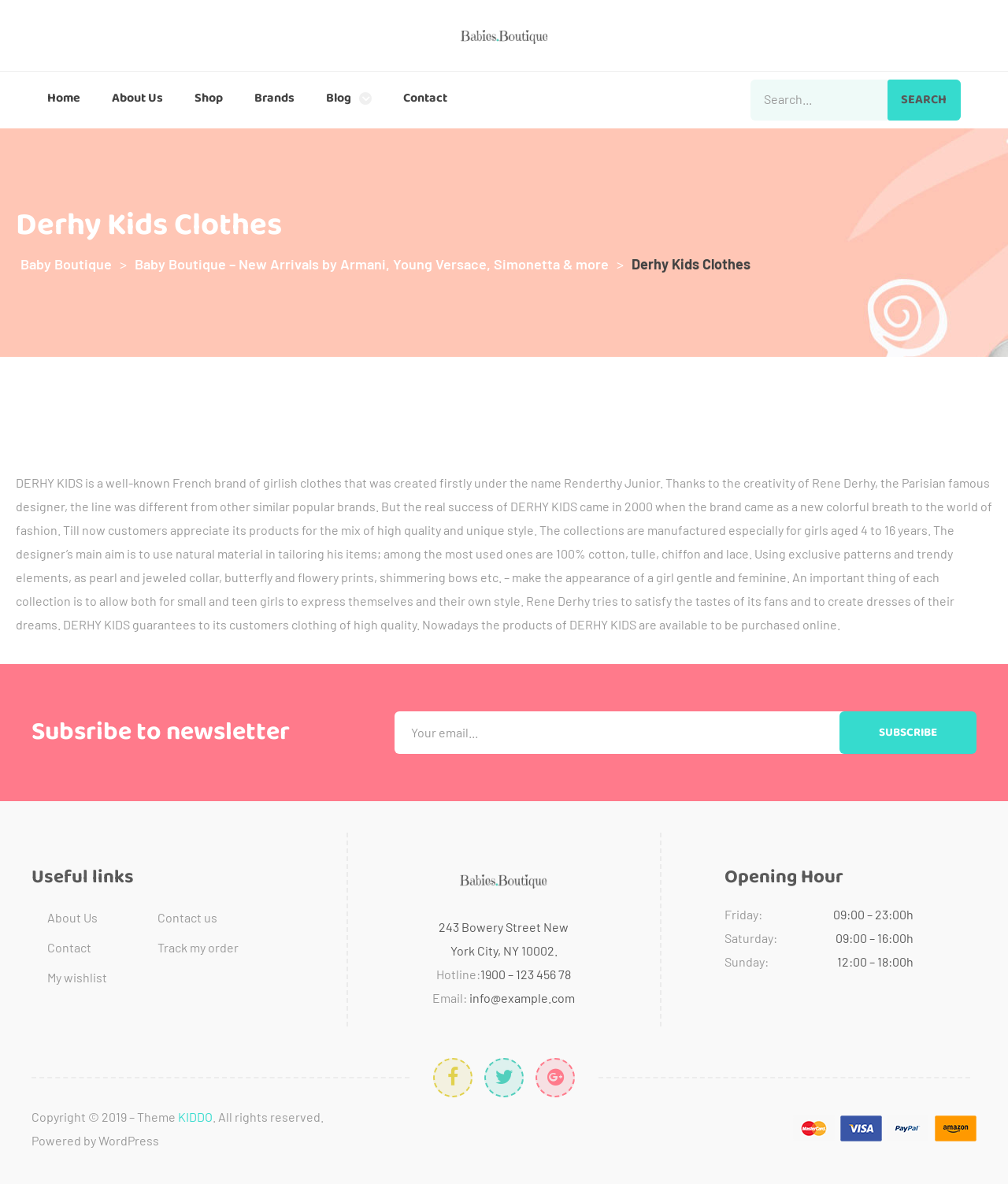Please locate the bounding box coordinates of the element's region that needs to be clicked to follow the instruction: "Go to Home page". The bounding box coordinates should be provided as four float numbers between 0 and 1, i.e., [left, top, right, bottom].

[0.031, 0.061, 0.095, 0.106]